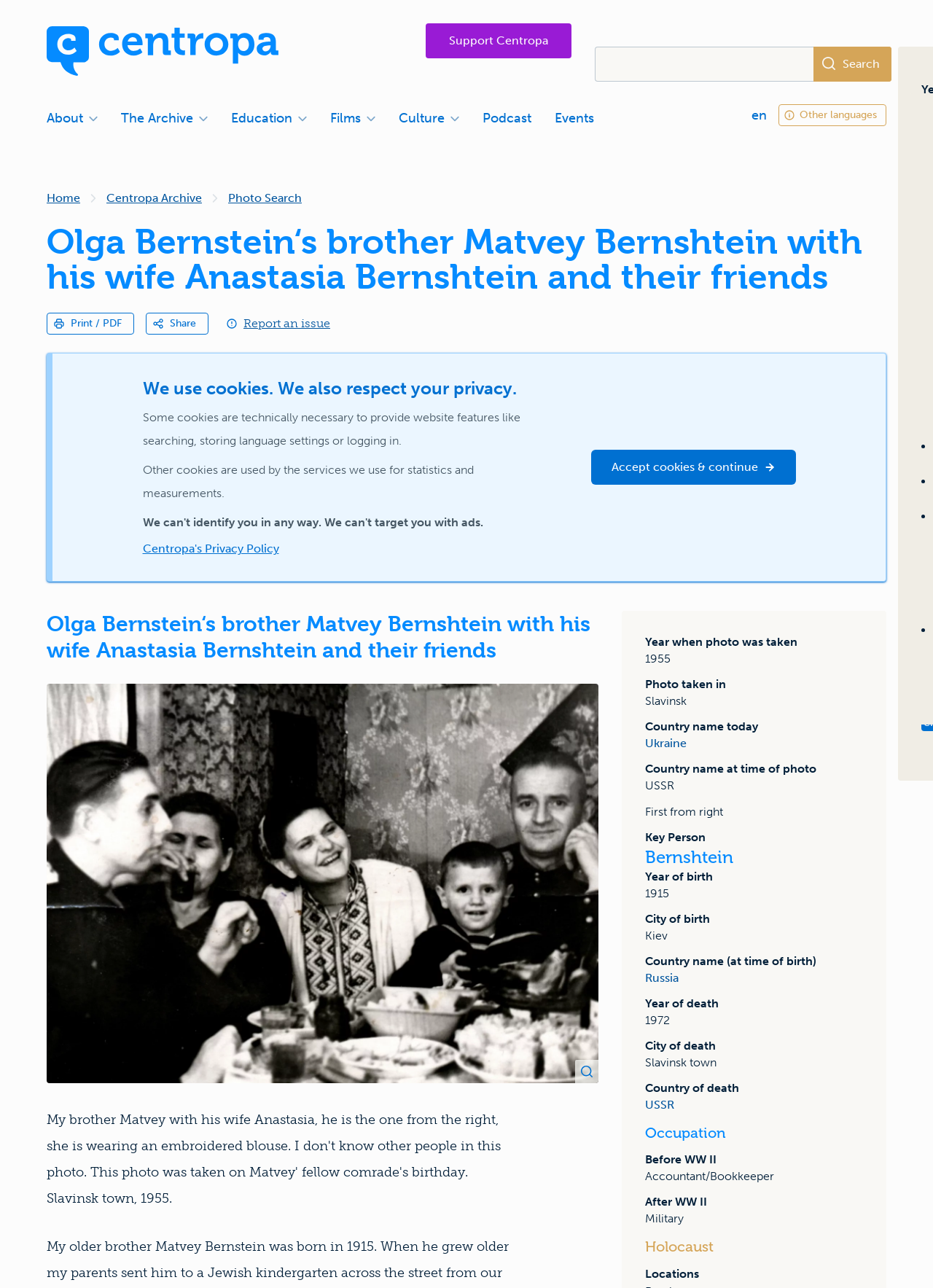Using the information in the image, give a comprehensive answer to the question: 
In which year was the photo taken?

The webpage provides information about the photo, including the year it was taken, which is 1955. This information is presented in a static text element on the webpage.